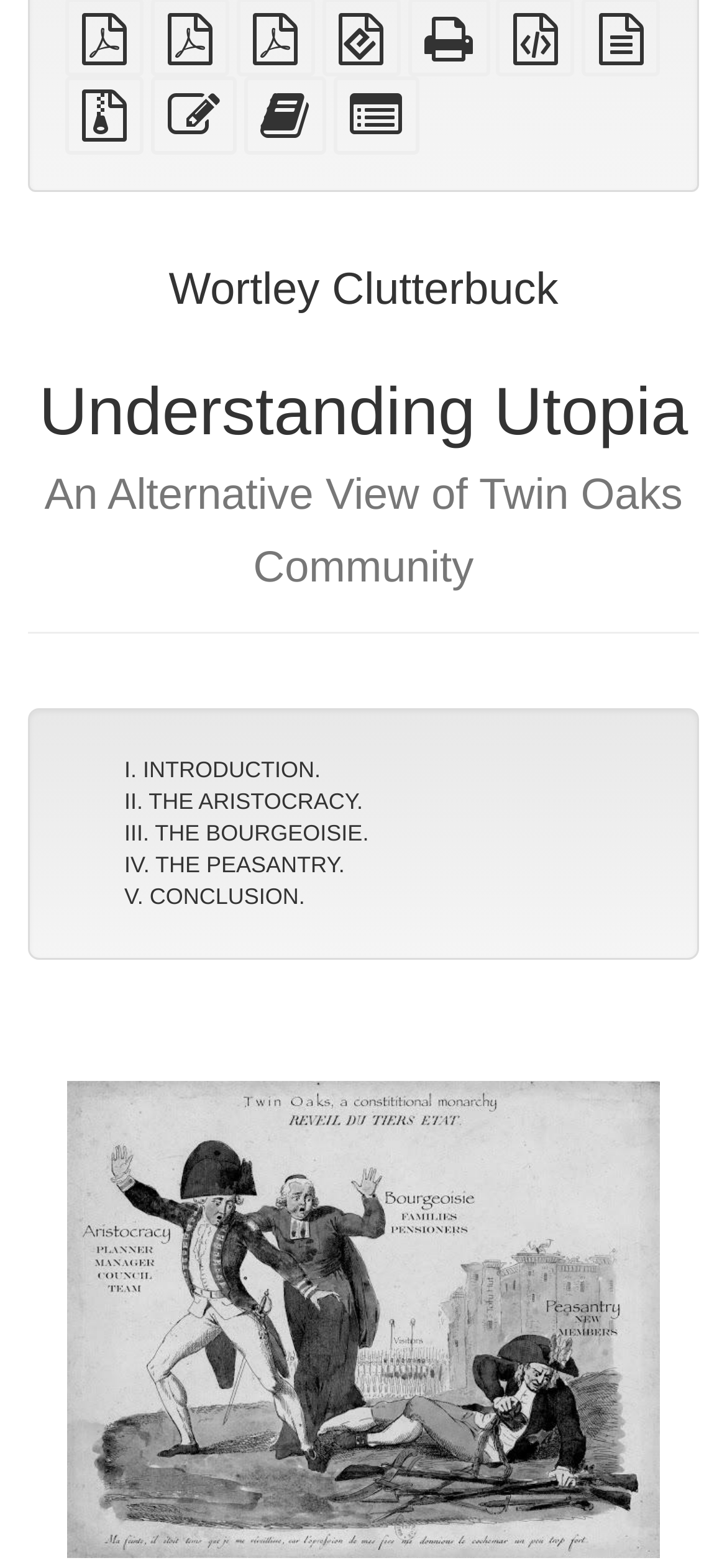Using the element description provided, determine the bounding box coordinates in the format (top-left x, top-left y, bottom-right x, bottom-right y). Ensure that all values are floating point numbers between 0 and 1. Element description: EPUB (for mobile devices)

[0.443, 0.021, 0.55, 0.04]